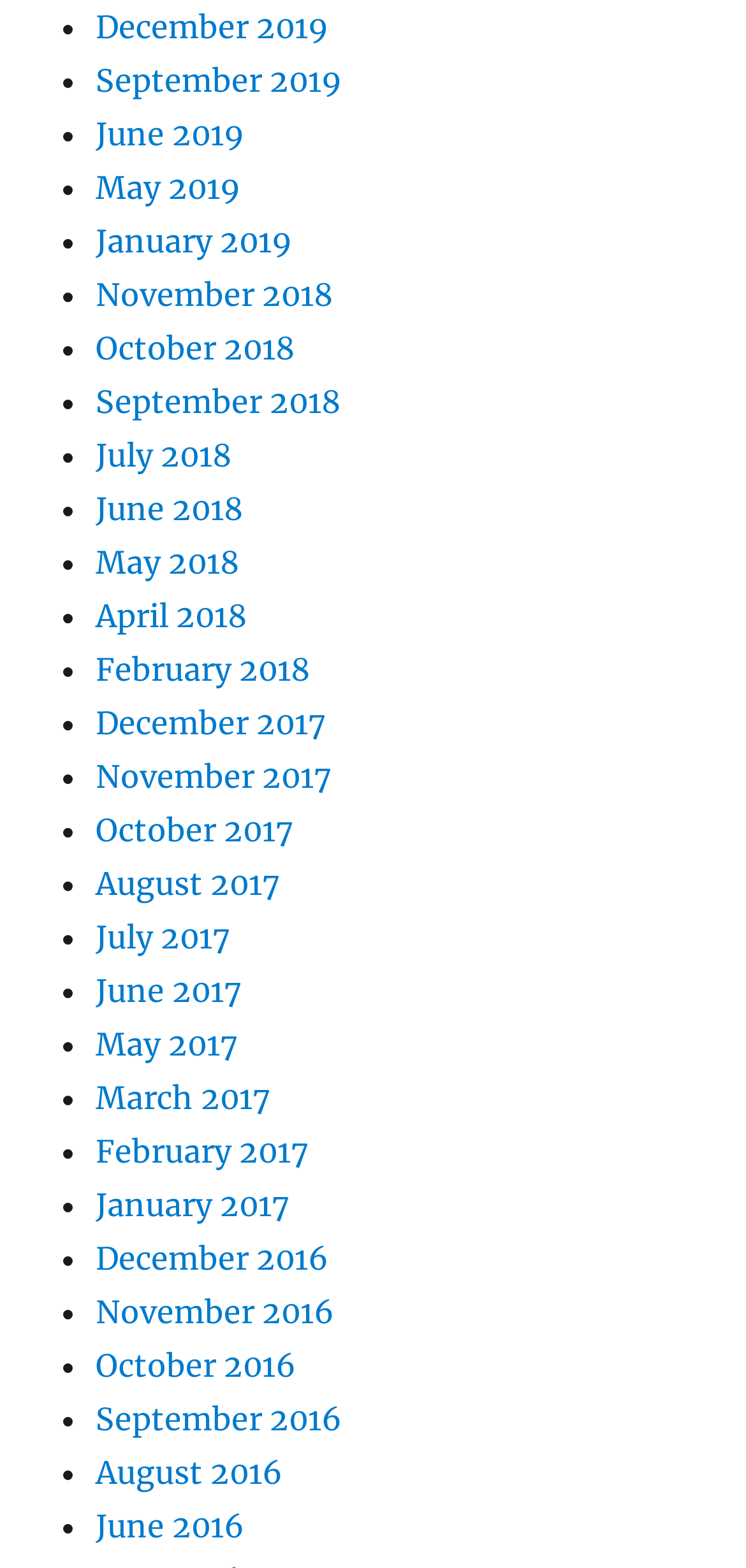Find the bounding box coordinates for the HTML element specified by: "December 2017".

[0.128, 0.449, 0.436, 0.473]